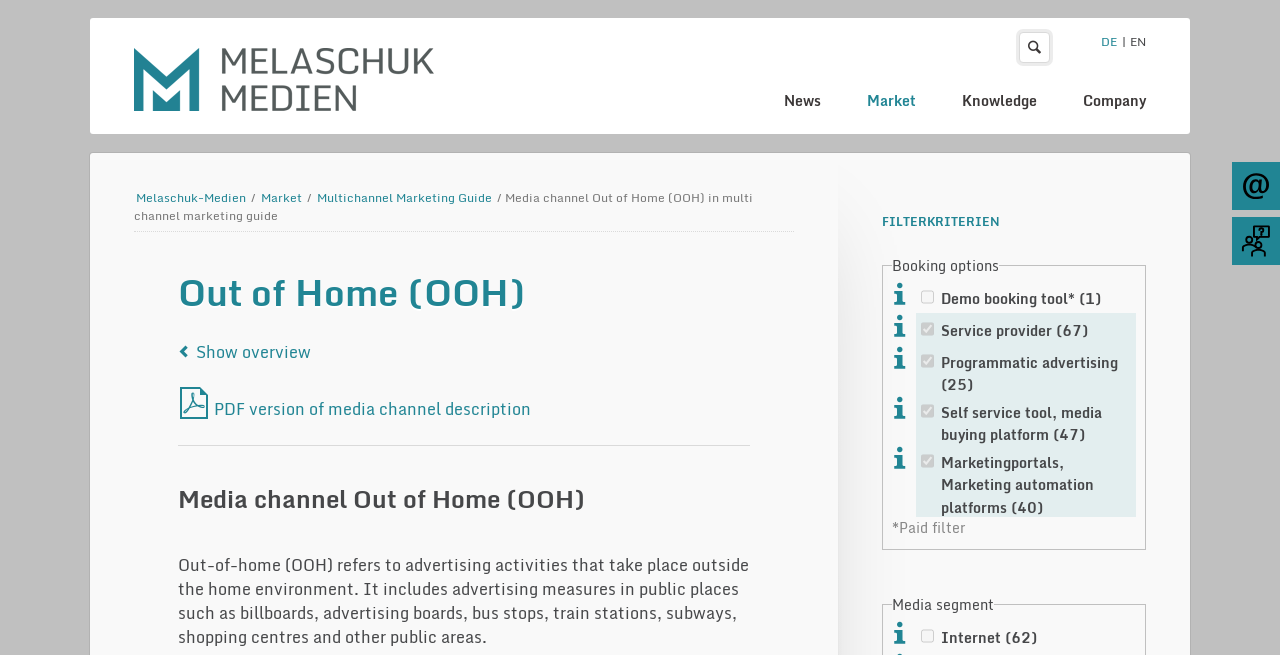Please respond to the question using a single word or phrase:
What is the purpose of the 'FILTERKRITERIEN' section?

To filter booking options